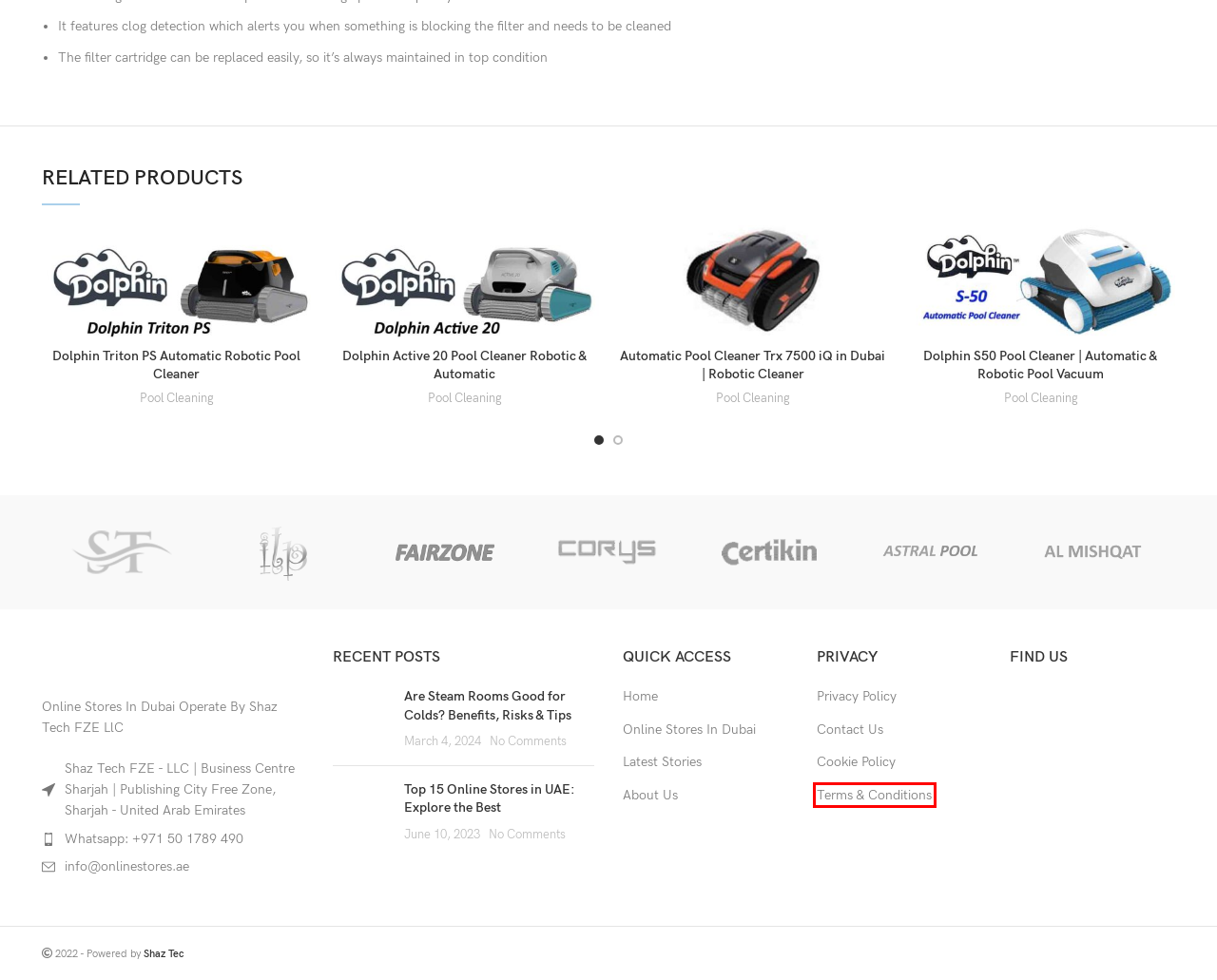You are provided with a screenshot of a webpage that includes a red rectangle bounding box. Please choose the most appropriate webpage description that matches the new webpage after clicking the element within the red bounding box. Here are the candidates:
A. Are Steam Rooms Good for Colds? Benefits, Risks & Tips
B. Automatic Pool Cleaner Trx 7500 iQ in Dubai | Robotic Cleaner
C. Cookie Policy - Online Stores
D. Terms And Conditions - Online Stores
E. Privacy Policy - Online Stores
F. Dolphin Triton PS Automatic Robotic Pool Cleaner
G. Top 15 Online Stores in UAE: Explore the Best
H. Dolphin S50 Pool Cleaner | Automatic & Robotic Pool Vacuum

D